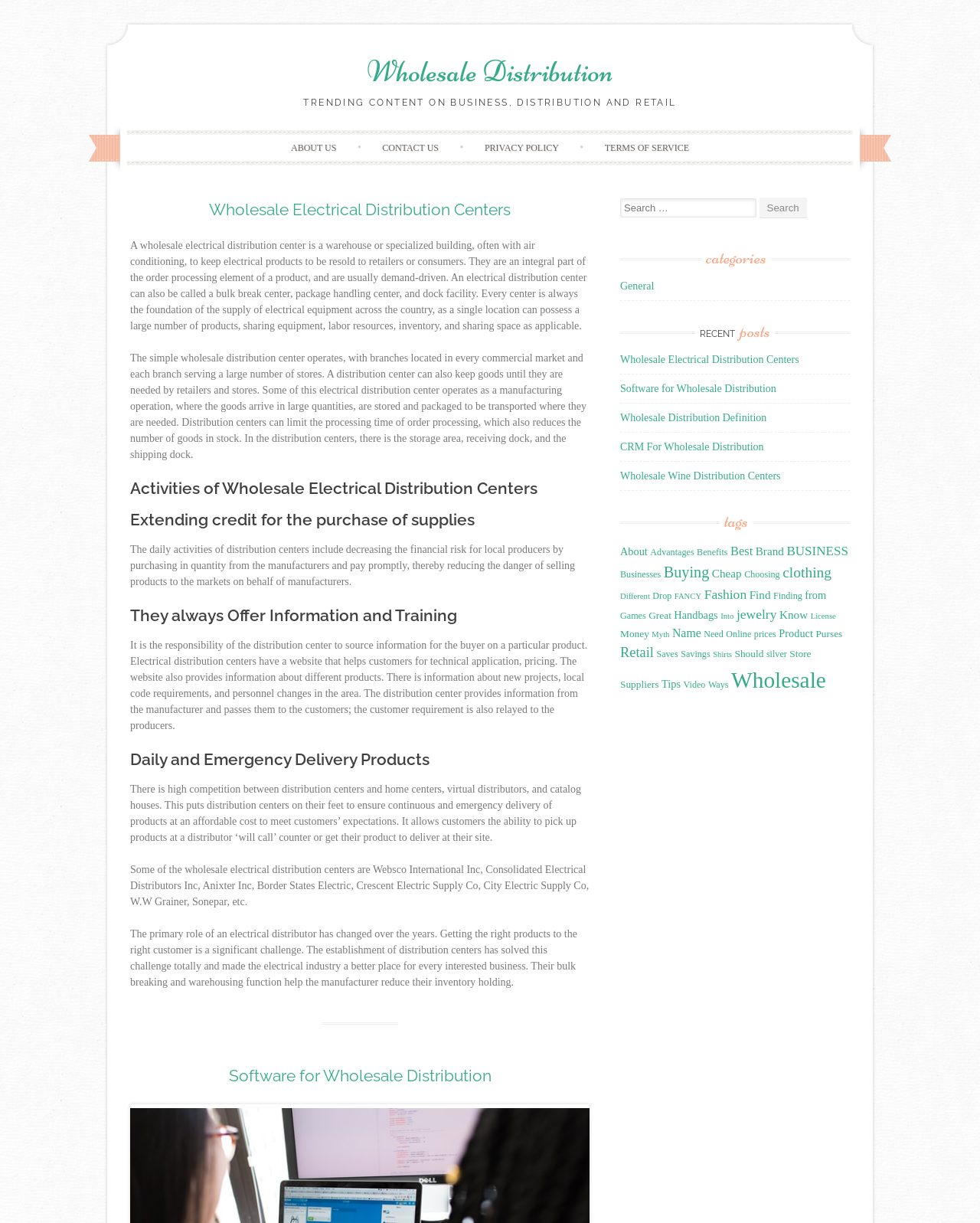Highlight the bounding box coordinates of the element you need to click to perform the following instruction: "View the company's profile."

None